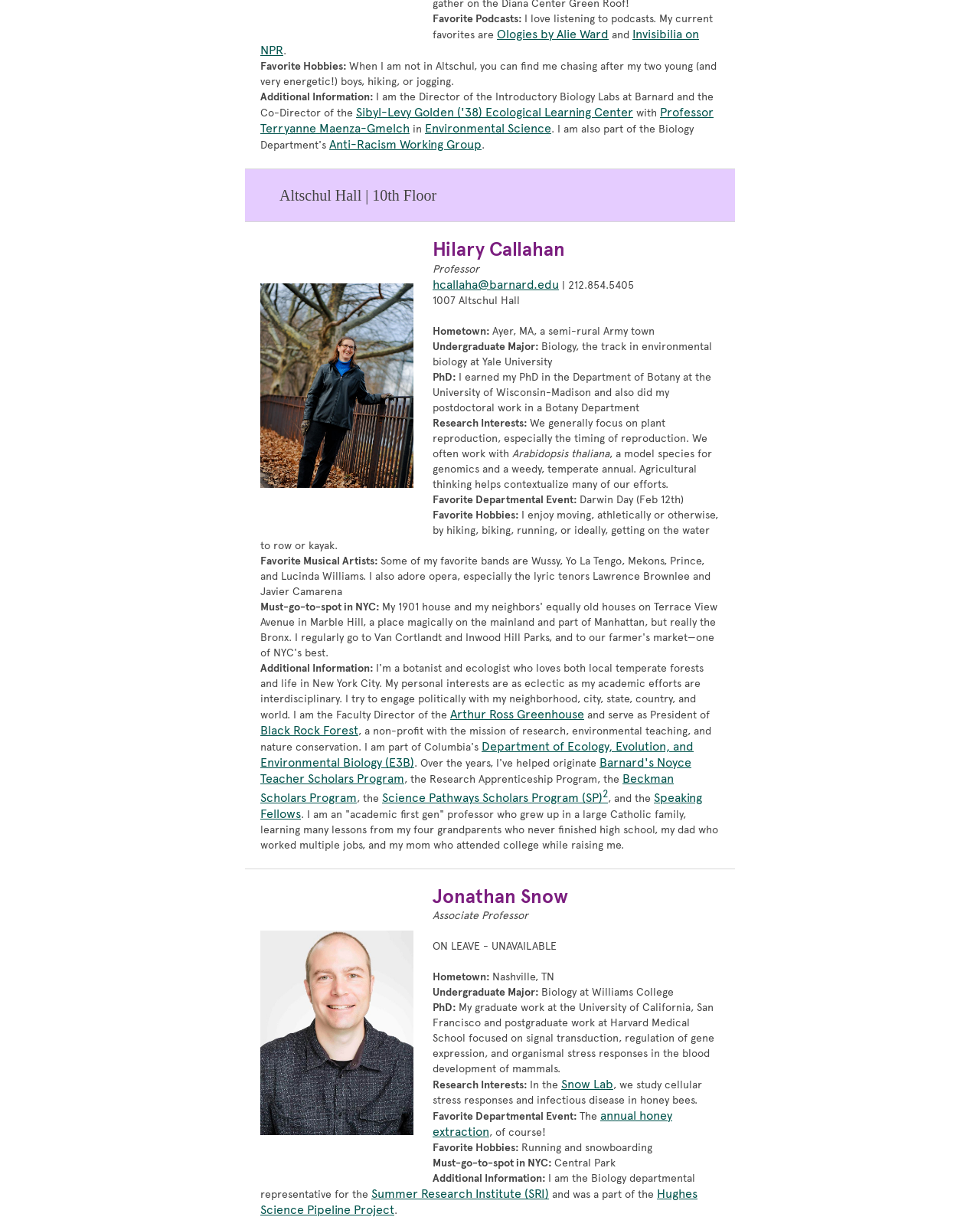Identify the bounding box coordinates of the clickable region to carry out the given instruction: "Click on Home".

None